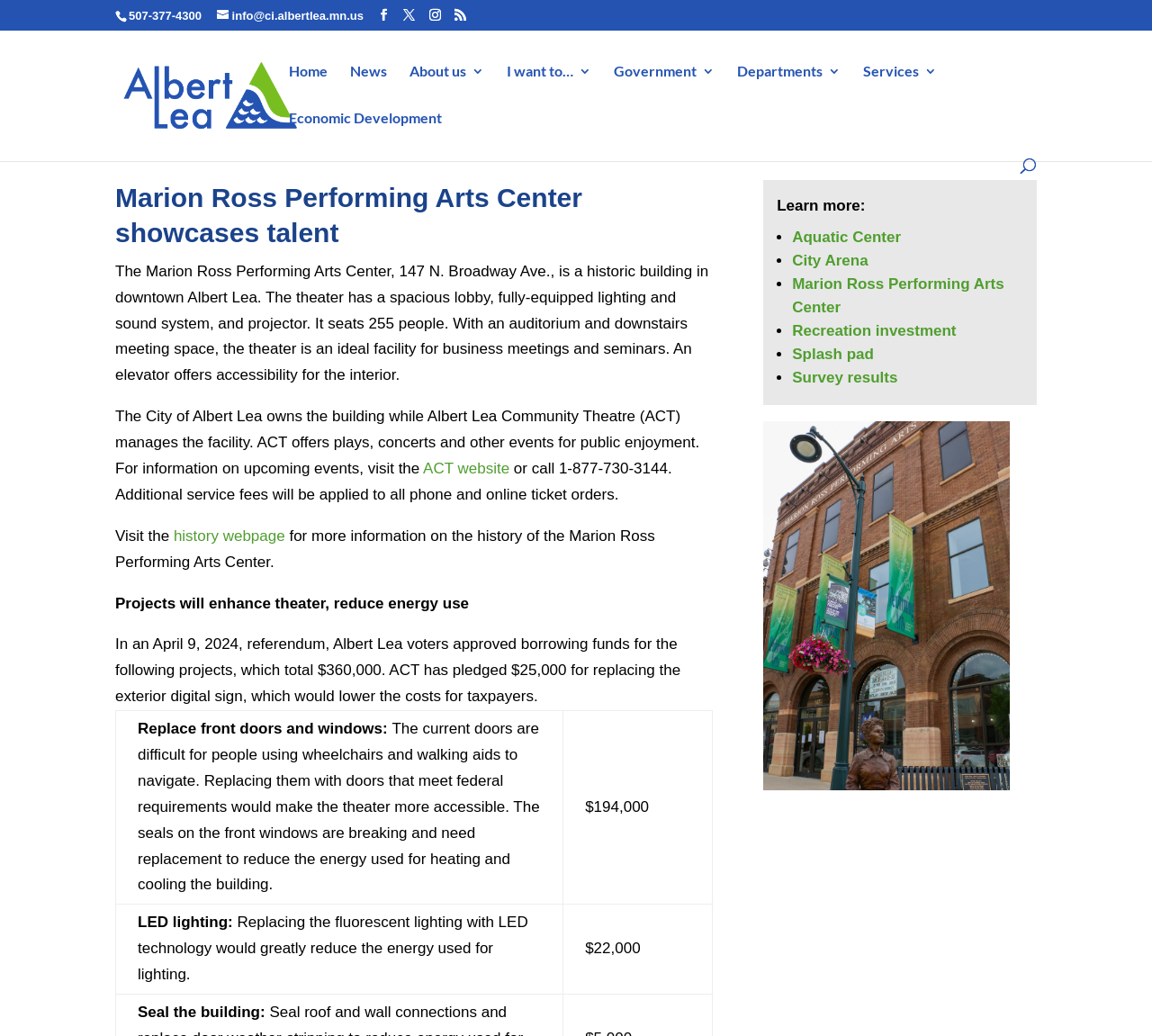Locate the bounding box of the user interface element based on this description: "alt="email us" title="Page comment feature"".

None